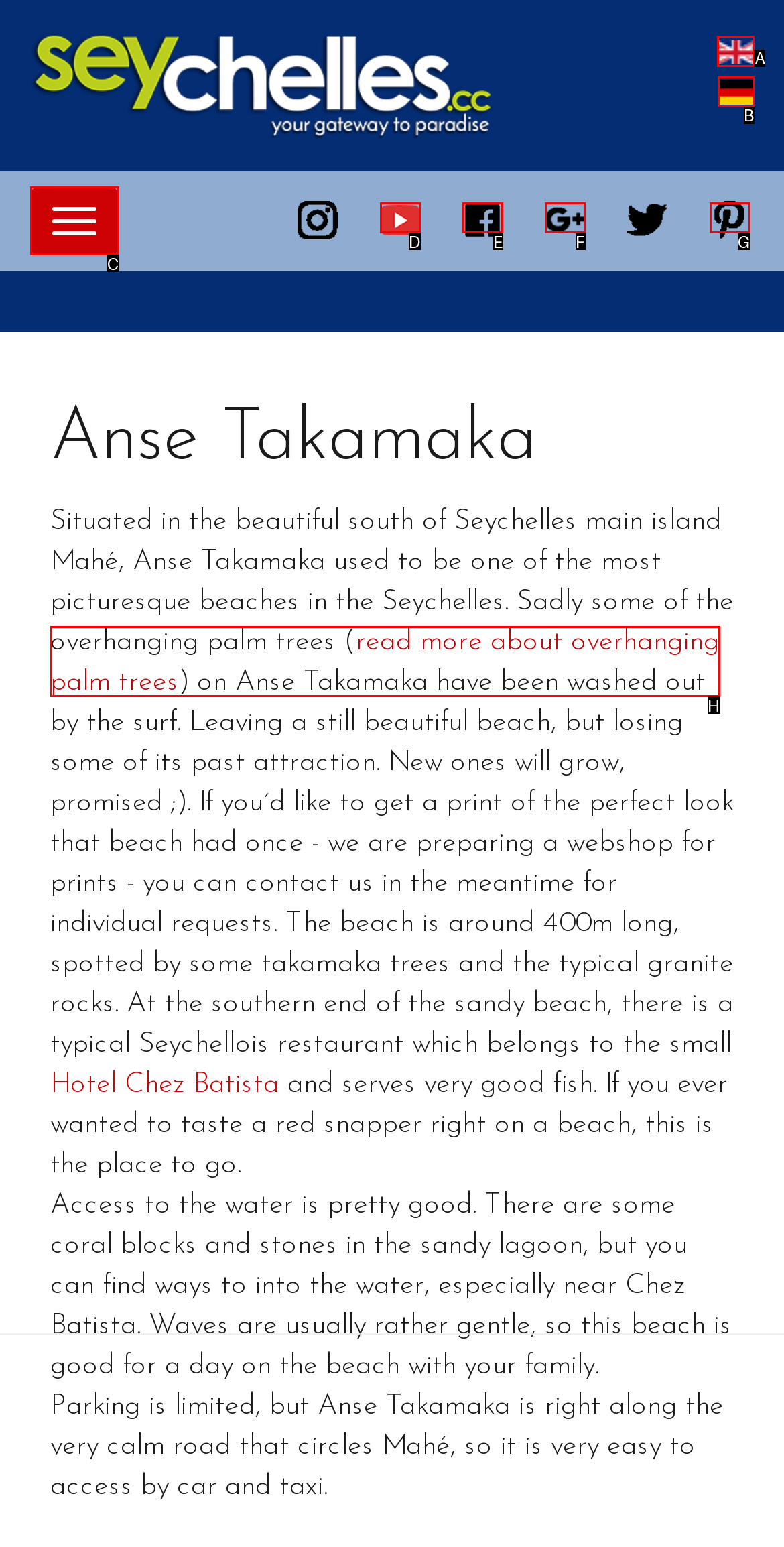Choose the UI element to click on to achieve this task: Click on the link to learn about piscine. Reply with the letter representing the selected element.

None